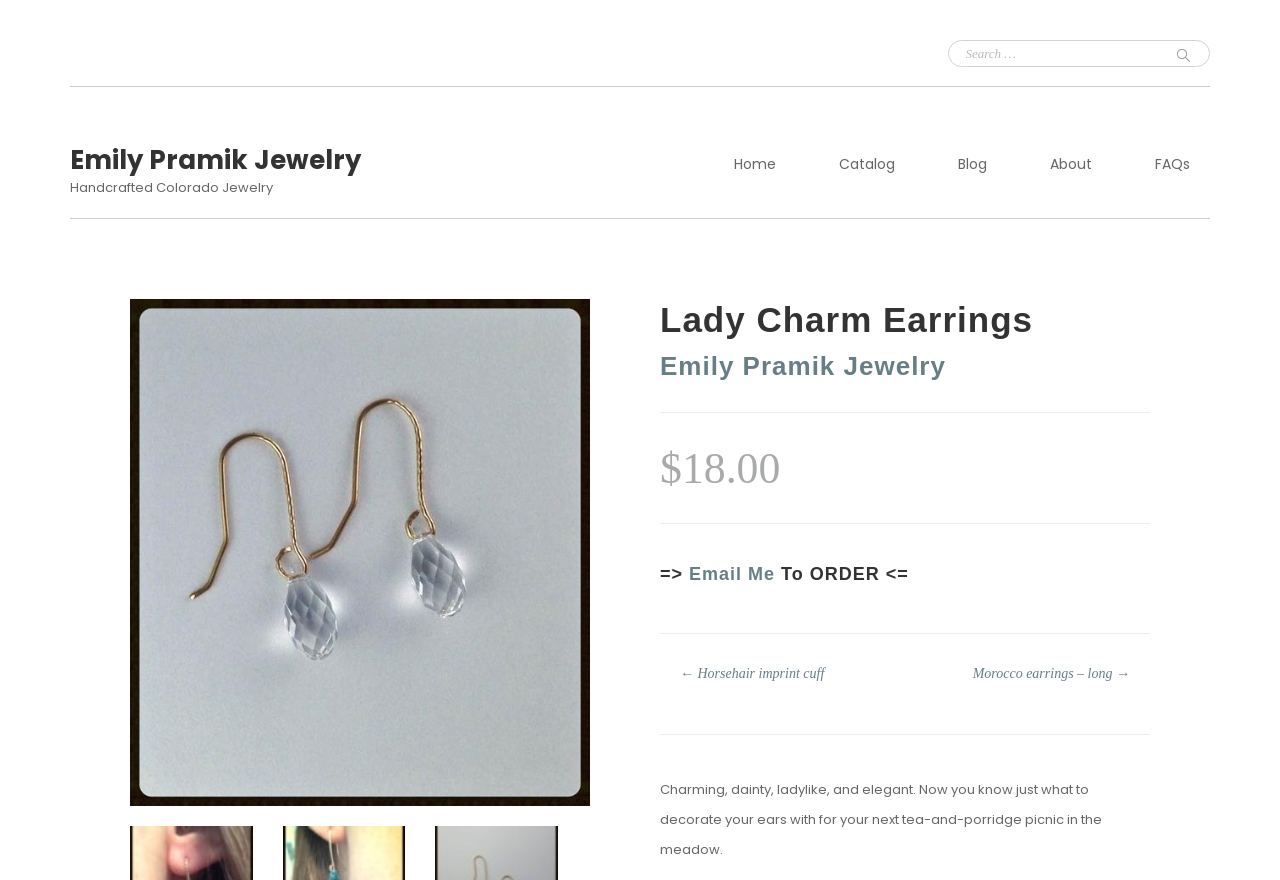Identify the bounding box coordinates of the area that should be clicked in order to complete the given instruction: "Email to order Lady Charm Earrings". The bounding box coordinates should be four float numbers between 0 and 1, i.e., [left, top, right, bottom].

[0.538, 0.641, 0.606, 0.663]